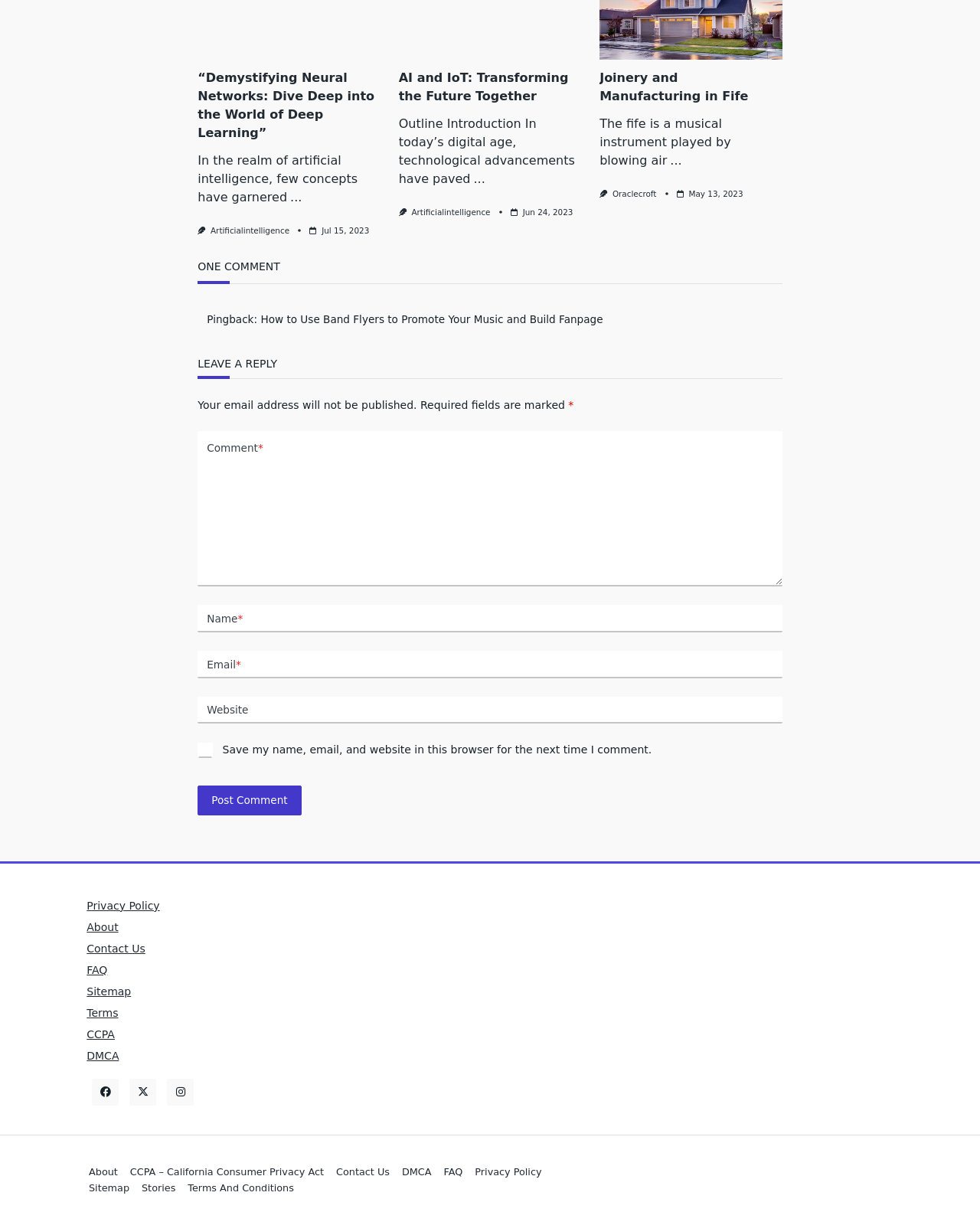Locate the bounding box coordinates of the element I should click to achieve the following instruction: "Enter your name in the 'Name' field".

[0.202, 0.494, 0.798, 0.516]